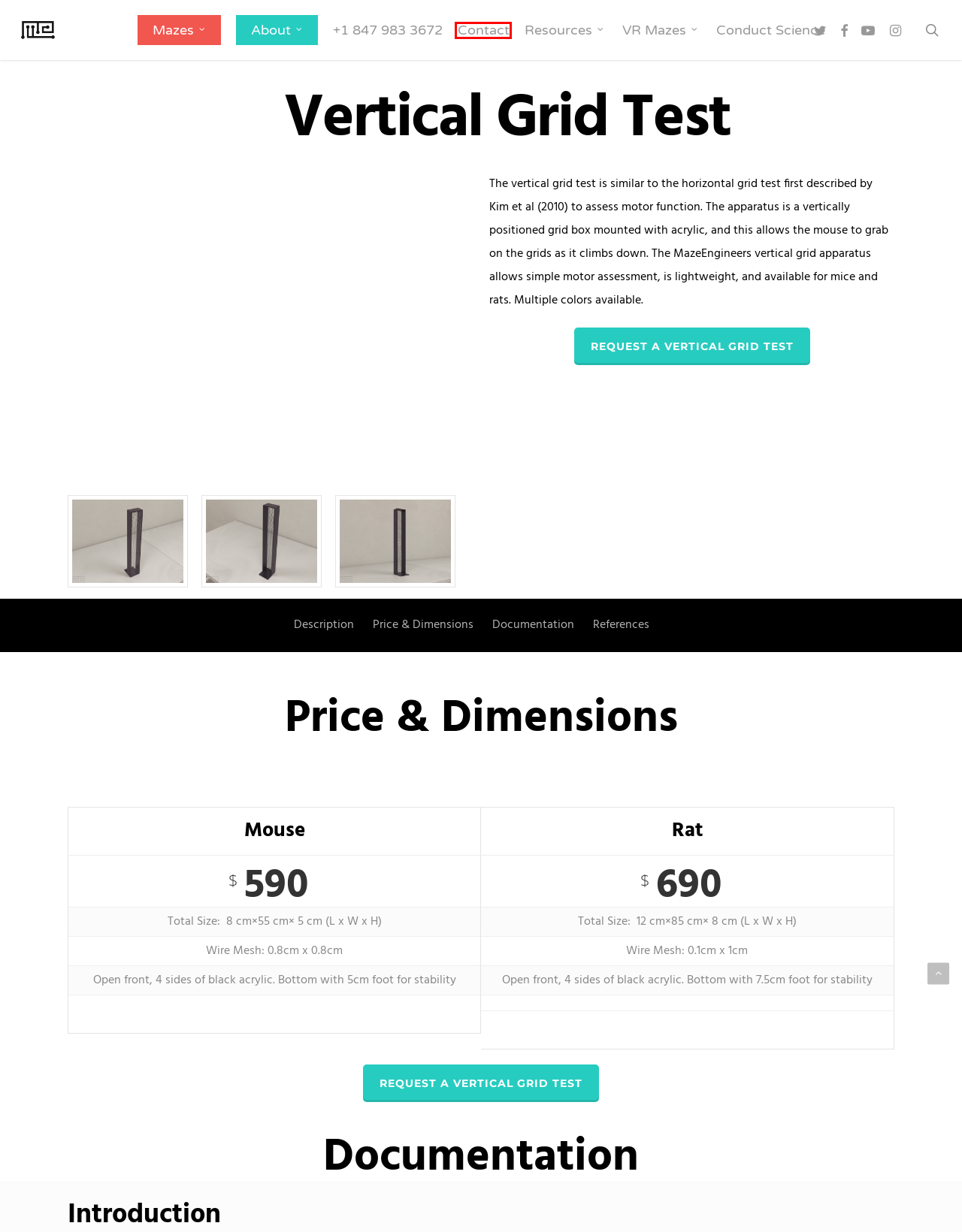Examine the screenshot of a webpage with a red bounding box around a UI element. Select the most accurate webpage description that corresponds to the new page after clicking the highlighted element. Here are the choices:
A. FAQ - Maze Engineers
B. Privacy Policy - Maze Engineers
C. Tools to Conduct Science - Conduct Science
D. Overview - Conduct Science
E. Feedback - Maze Engineers
F. MazeEngineers: Behavioral Neuroscience
G. About - Maze Engineers
H. Contact - Maze Engineers

H